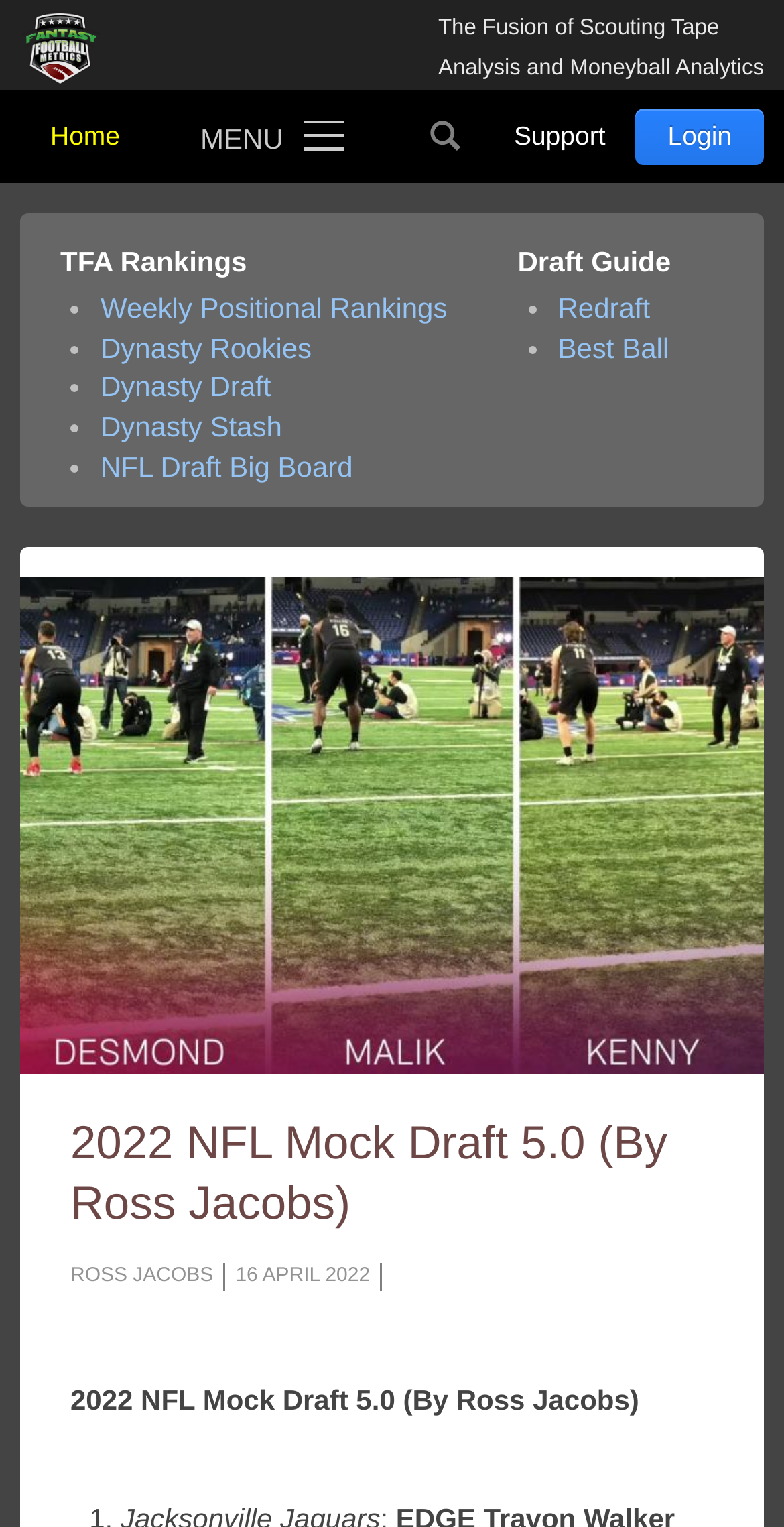Carefully examine the image and provide an in-depth answer to the question: What is the date of the mock draft?

I found the answer by looking at the static text '16 APRIL 2022' below the author's name, which indicates the date of the mock draft.